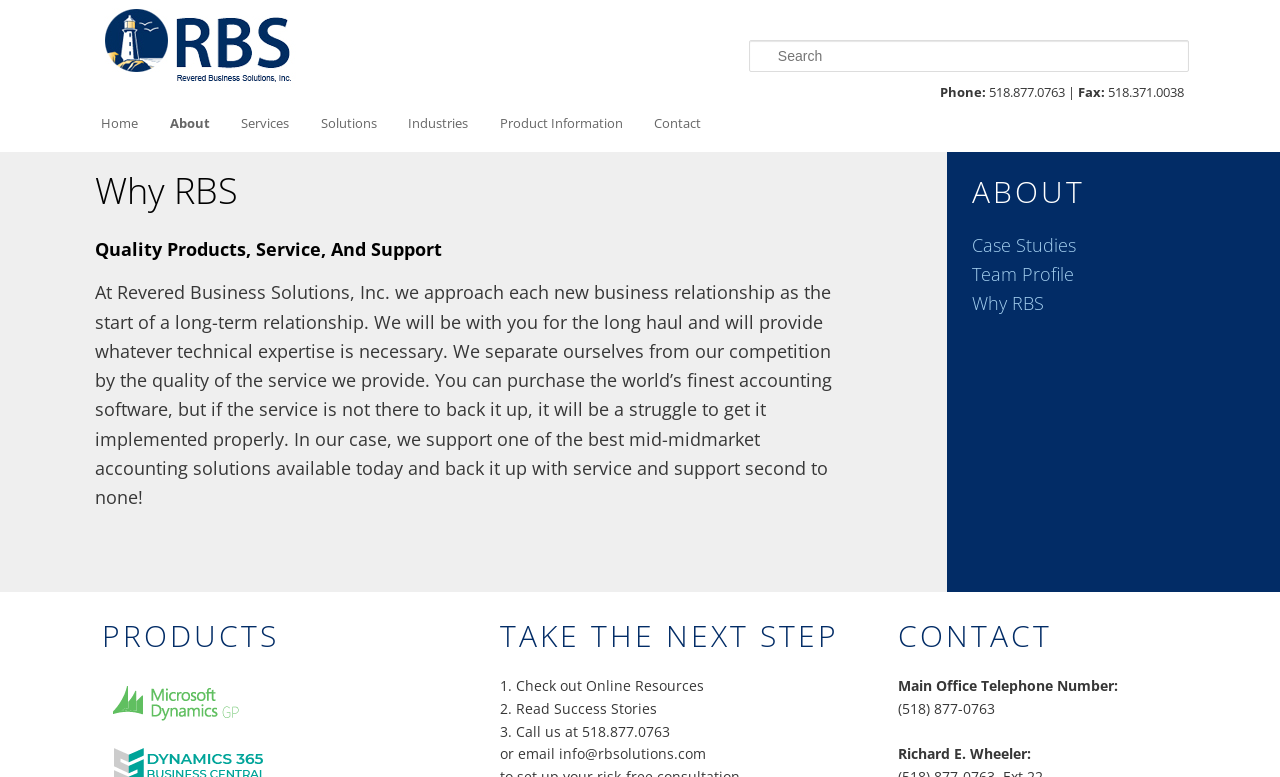Pinpoint the bounding box coordinates of the clickable area needed to execute the instruction: "Search for something". The coordinates should be specified as four float numbers between 0 and 1, i.e., [left, top, right, bottom].

[0.585, 0.051, 0.929, 0.093]